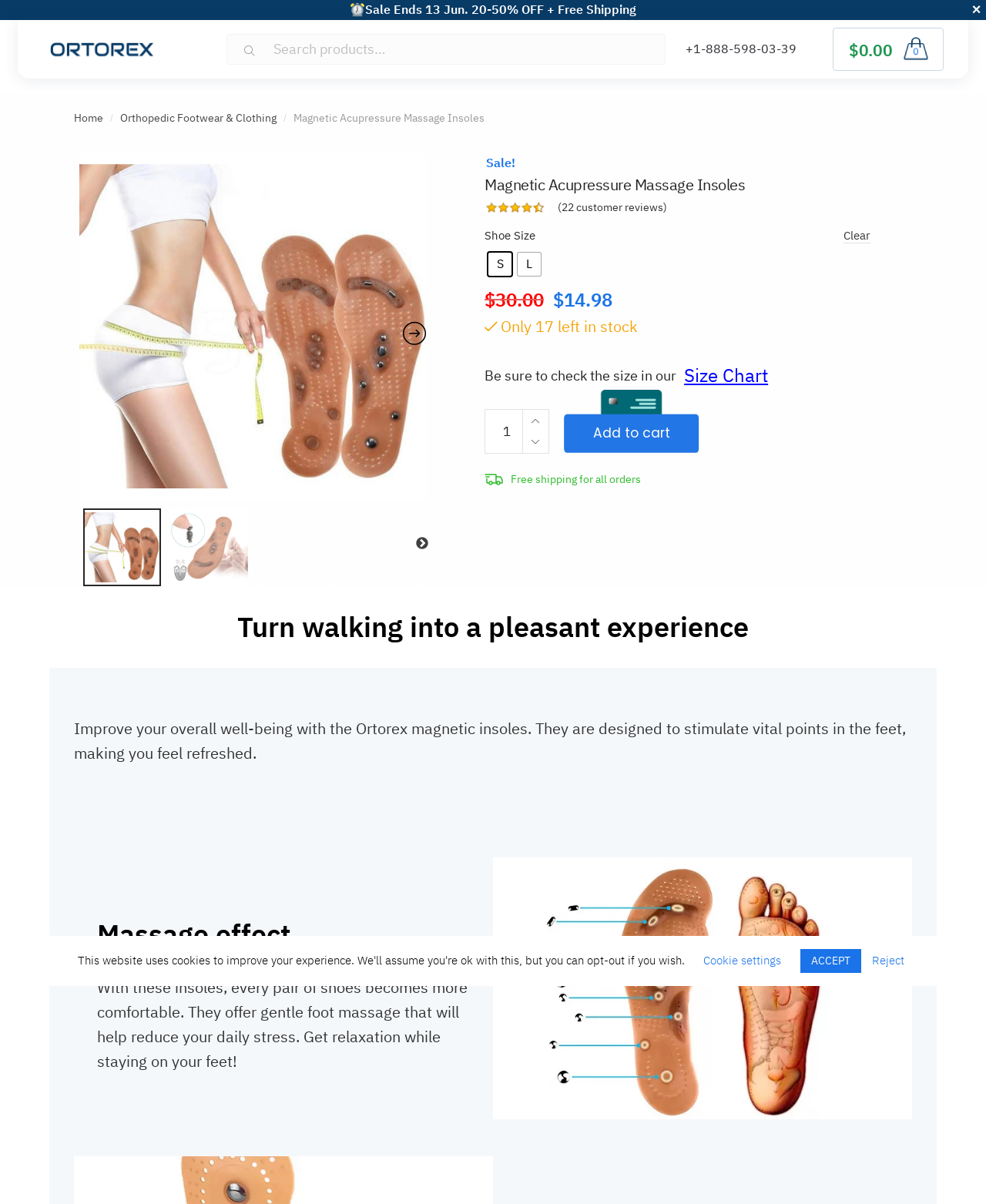Describe the webpage in detail, including text, images, and layout.

This webpage is about Magnetic Acupressure Massage Insoles, a product designed to improve overall well-being by stimulating vital points in the feet. At the top of the page, there is a sale notification, "⏰Sale Ends 13 Jun. 20-50% OFF + Free Shipping", and a logo on the left side, accompanied by a search bar and a phone number link. 

Below the sale notification, there is a navigation menu, also known as a breadcrumb, which shows the current page's location in the website's hierarchy. The menu includes links to the home page, Orthopedic Footwear & Clothing, and the current page, Magnetic Acupressure Massage Insoles.

On the left side of the page, there is a product image, accompanied by a rating and a link to 22 customer reviews. Below the image, there is a section to select the shoe size, with radio buttons for different sizes. 

The product's original price, $30.00, is crossed out, and the current price, $17, is displayed. There is also a notification that only a limited quantity is left in stock. A link to a size chart is provided for customers to ensure they get the right fit.

Customers can adjust the quantity of the product they want to purchase using a spin button. There are also links to add the product to the cart and to view the cart. 

Further down the page, there is a section describing the benefits of the product, including a heading "Turn walking into a pleasant experience" and a paragraph explaining how the insoles can improve overall well-being. There is also a section highlighting the massage effect of the insoles, with a heading and a paragraph describing how they can reduce daily stress.

At the bottom of the page, there are buttons to accept, reject, or adjust cookie settings.